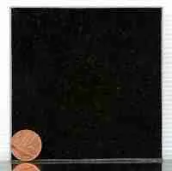What is the purpose of the penny in the image?
Using the information from the image, give a concise answer in one word or a short phrase.

For scale